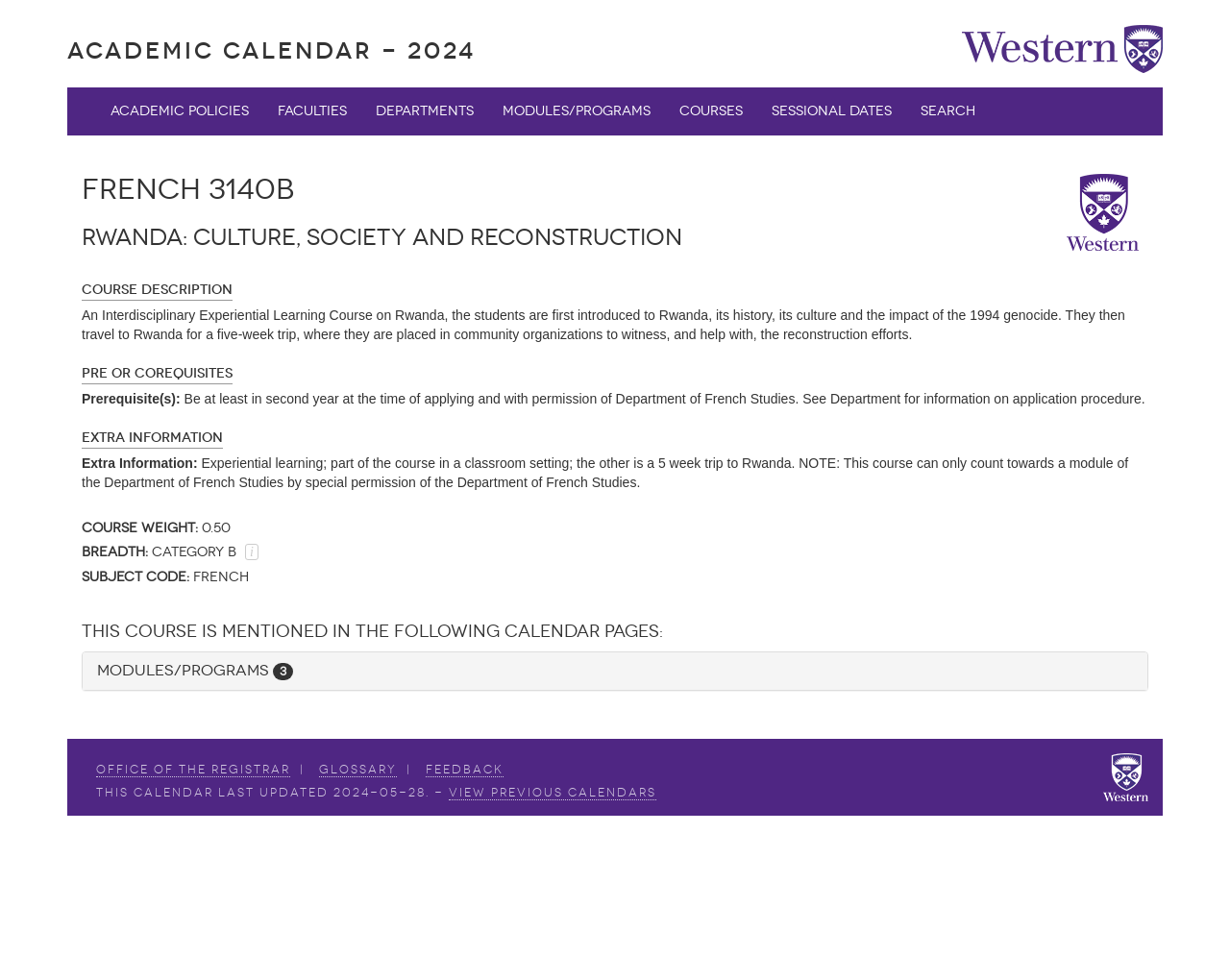Provide a one-word or one-phrase answer to the question:
What is the name of the university?

Western University